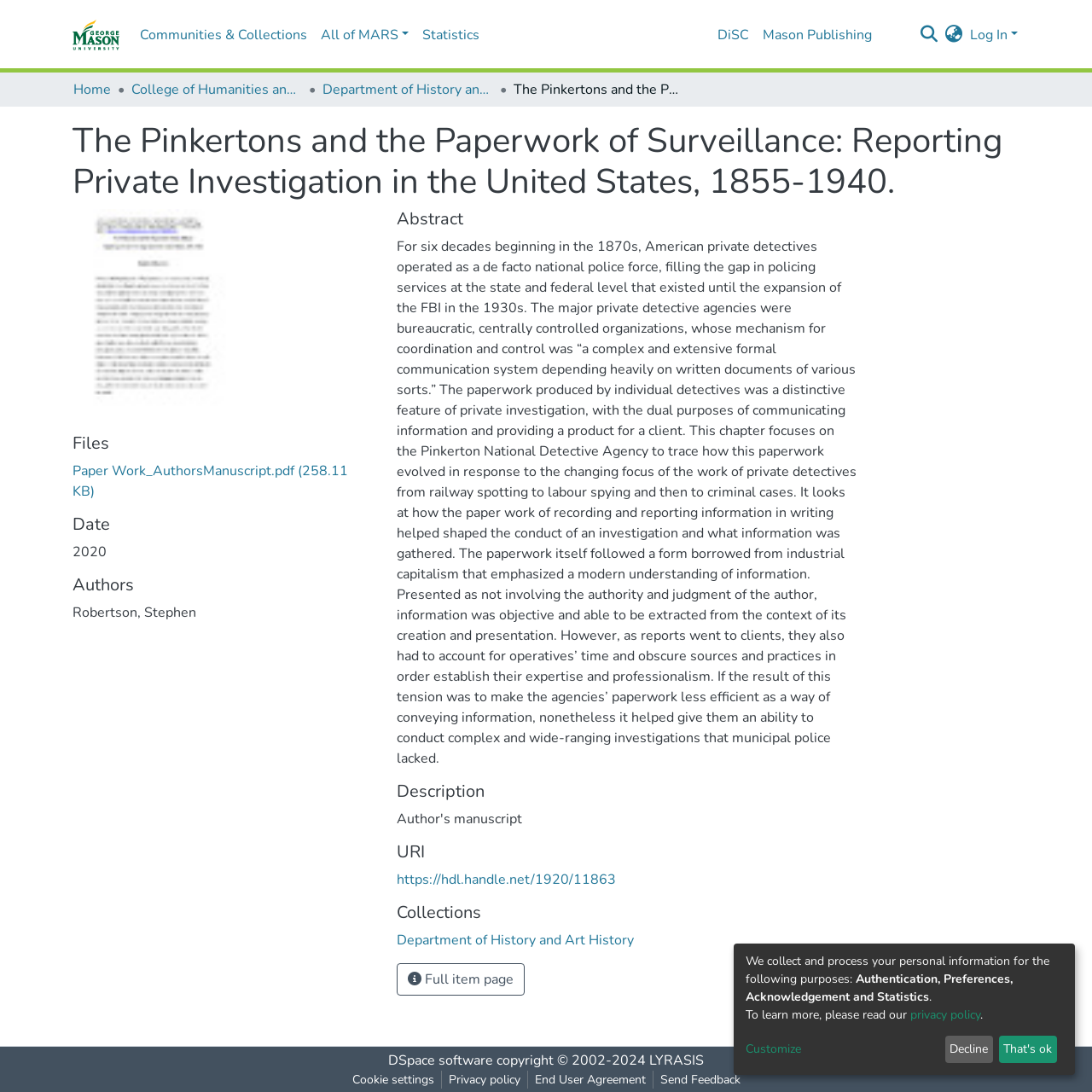Determine the bounding box coordinates of the region I should click to achieve the following instruction: "Go to the Department of History and Art History collection". Ensure the bounding box coordinates are four float numbers between 0 and 1, i.e., [left, top, right, bottom].

[0.363, 0.852, 0.58, 0.87]